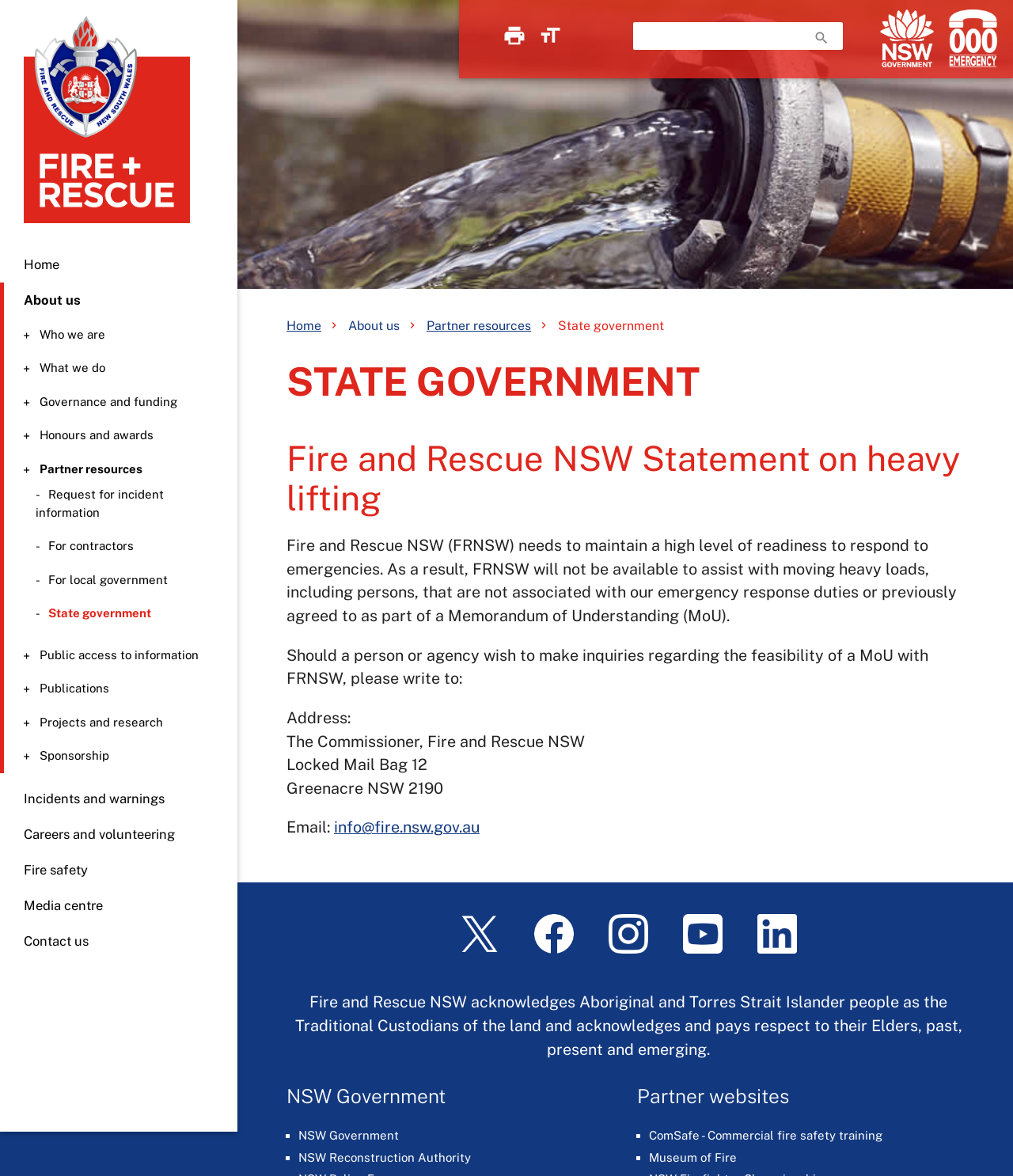Provide a thorough and detailed response to the question by examining the image: 
What social media platforms does Fire and Rescue NSW have?

I found the answer by looking at the links and images at the bottom of the webpage which represent the social media platforms of Fire and Rescue NSW.